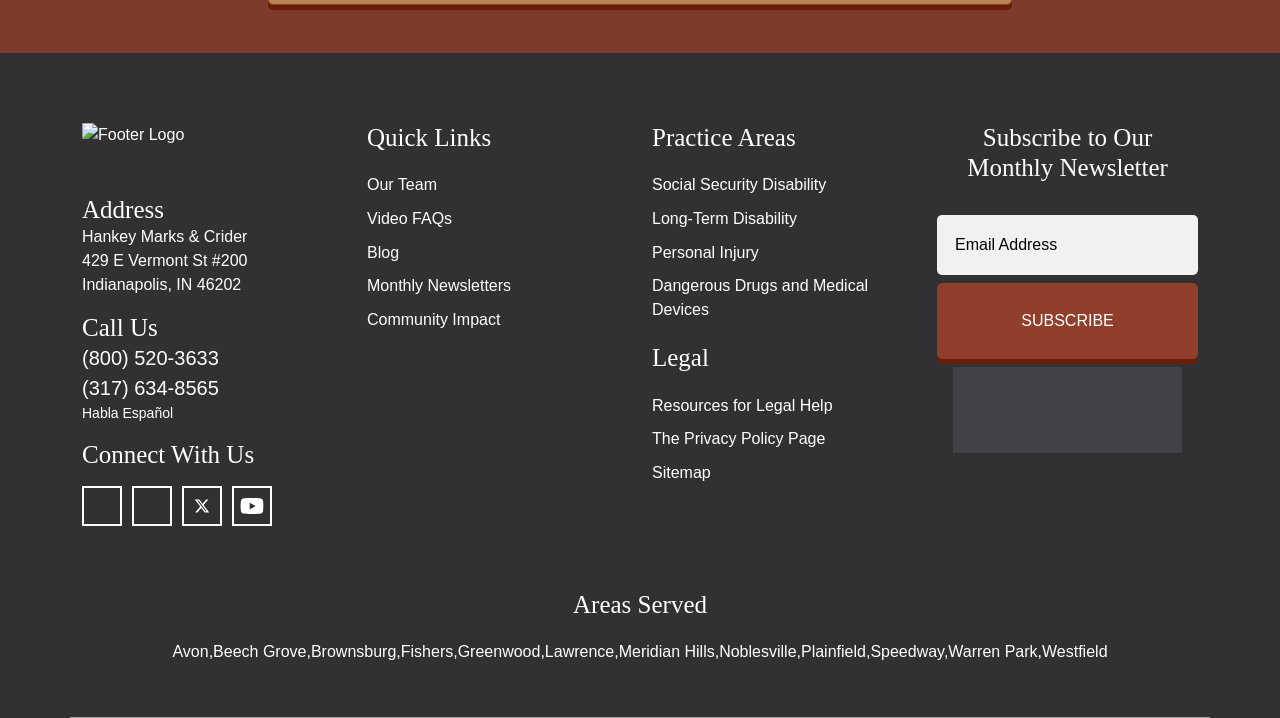Identify the bounding box coordinates of the HTML element based on this description: "aria-label="LinkedIn"".

[0.103, 0.676, 0.134, 0.732]